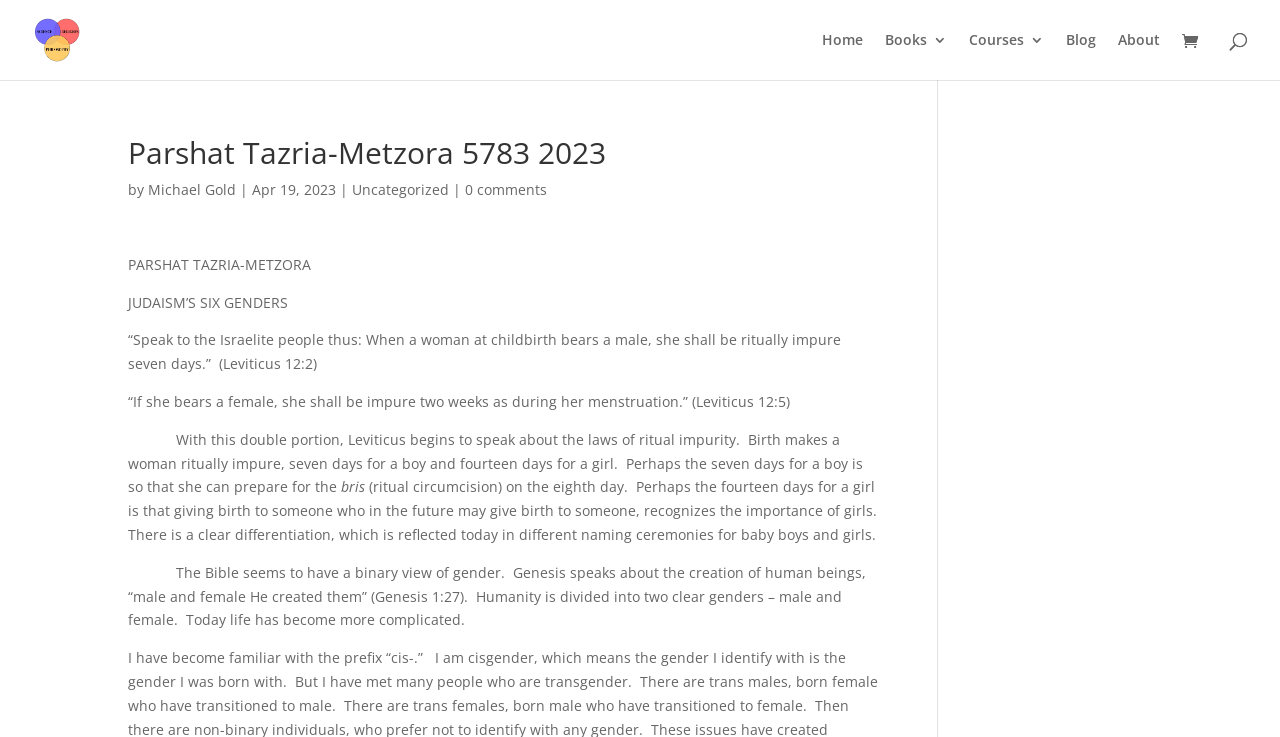What is the name of the author?
From the image, provide a succinct answer in one word or a short phrase.

Rabbi Michael Gold